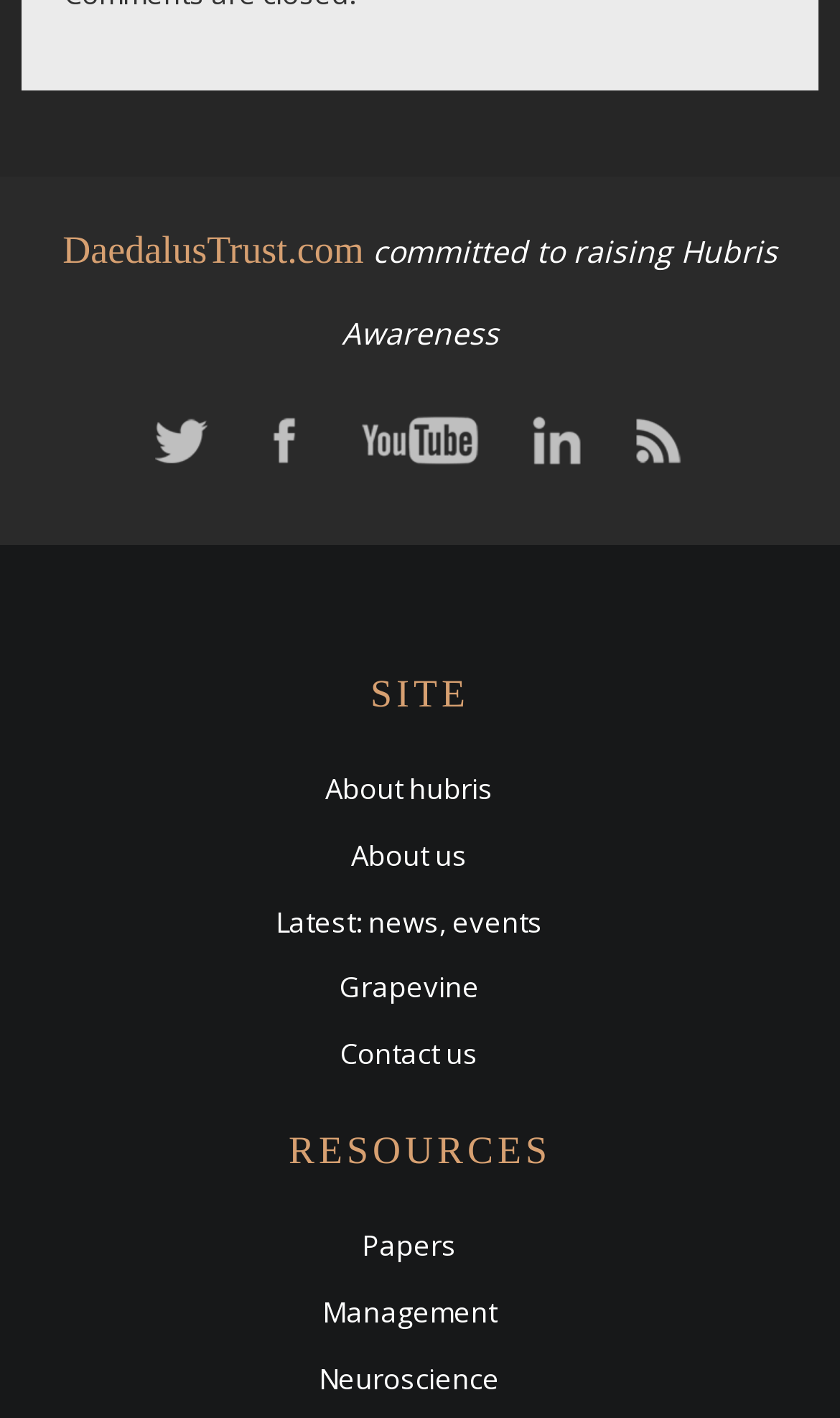Refer to the image and provide a thorough answer to this question:
What is the main category of resources provided on the website?

The main category of resources provided on the website can be found by looking at the links under the 'RESOURCES' heading. The links are 'Papers', 'Management', and 'Neuroscience', which suggest that the website provides resources related to these topics.